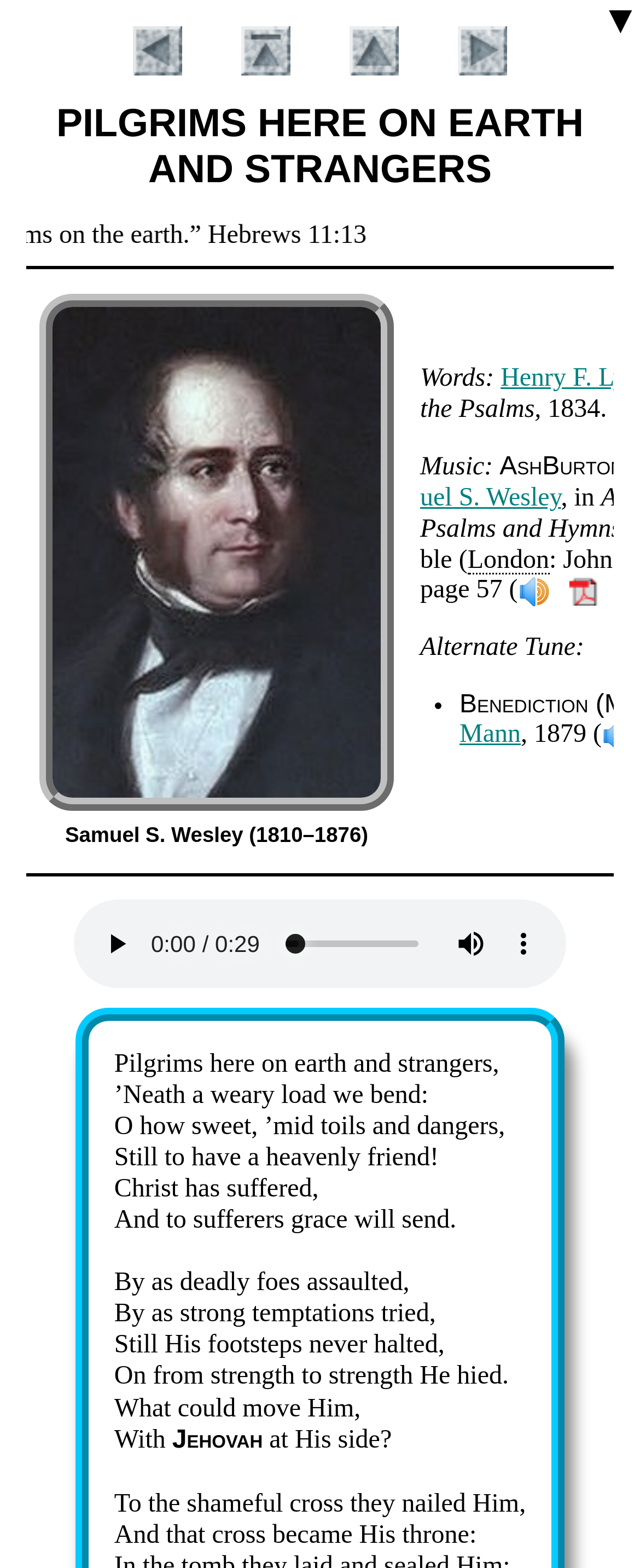Give a detailed account of the webpage.

This webpage is about a hymn, "Pilgrims Here on Earth and Strangers". At the top, there are four navigation links: "Back", "Home", "Up", and "Next", each accompanied by an icon. Below these links, there is a heading with the title of the hymn. 

To the left of the title, there is a "Show less" button with a downward arrow icon. On the same line, there is a scripture verse heading, followed by a marquee element. 

Below the title, there is an introduction section with a portrait image of Samuel S. Wesley, accompanied by a figcaption with his name and years of birth and death. 

The main content of the webpage is divided into sections. The first section provides information about the hymn, including the words and music credits, with links to download the score in PDF format and to listen to the music in OGG format. There is also an audio player with controls to play, mute, and show more media controls.

The second section is the lyrics of the hymn, with each stanza presented in a separate line. The lyrics are arranged in a vertical column, taking up most of the webpage's content area.